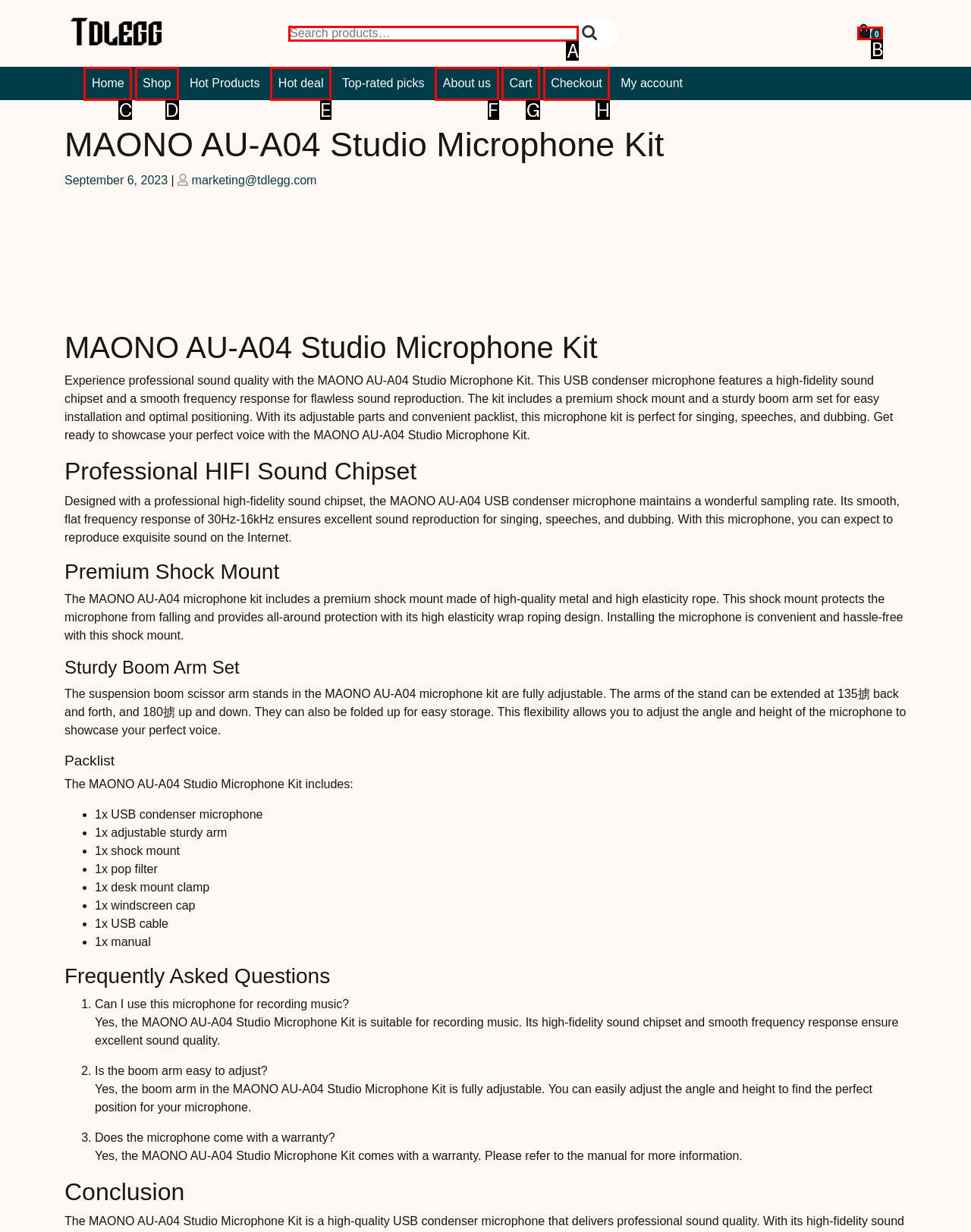From the given choices, determine which HTML element matches the description: Cart. Reply with the appropriate letter.

G